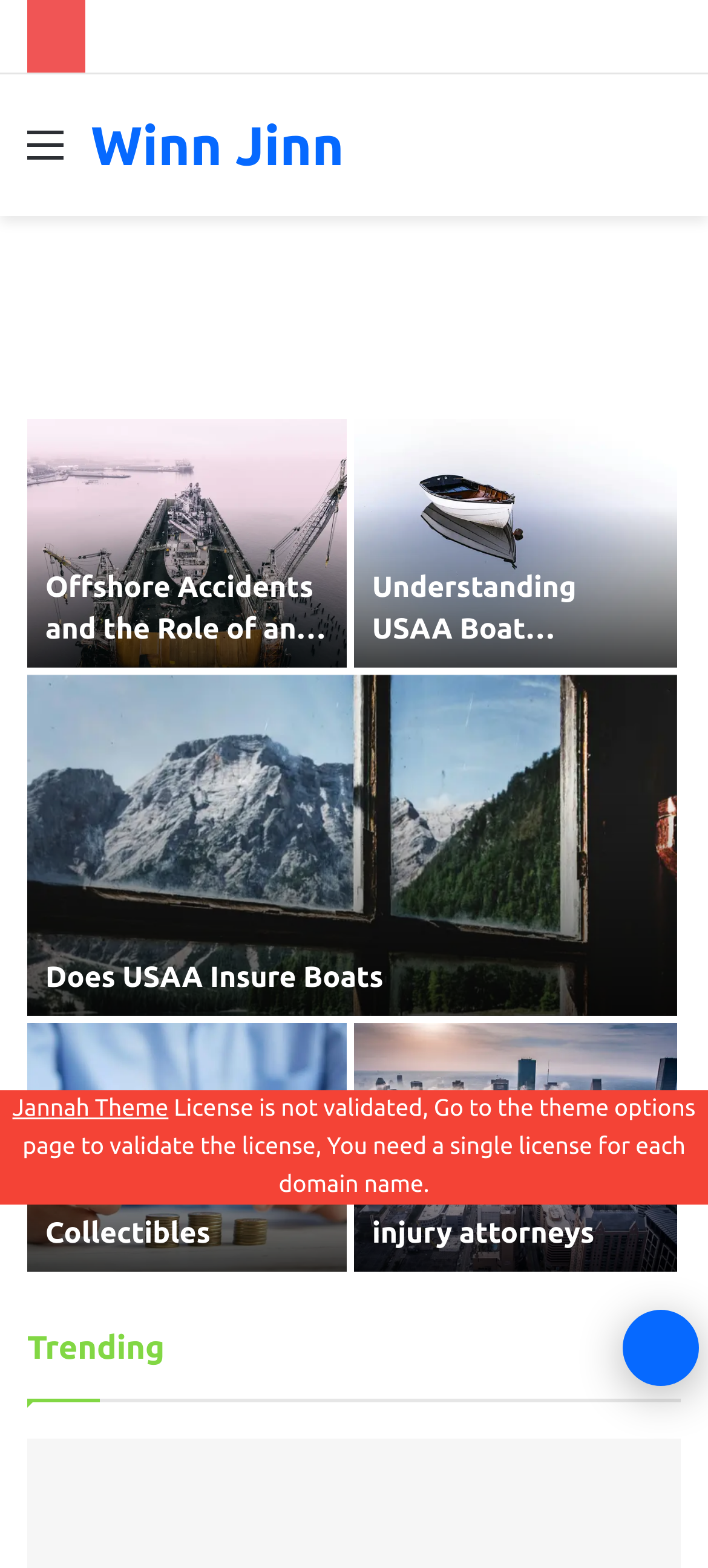Detail the webpage's structure and highlights in your description.

The webpage is titled "Home - Winn Jinn" and appears to be a blog or article-based website. At the top, there is a secondary navigation menu that spans the entire width of the page. Below this, there is a link to a menu and a link to the website's title, "Winn Jinn Winn Jinn", which is positioned near the top-left corner of the page.

On the top-right corner, there is a search bar with a link labeled "Search for". Below this, there are several articles or blog posts listed, each with a heading and a link to the full article. The articles are arranged in a vertical column, with the most prominent one being "Does USAA Insure Boats", followed by "Offshore Accidents and the Role of an Offshore Accident Lawyer", "Understanding USAA Boat Insurance", "Insurance For Collectibles", and "houston maritime injury attorneys". Each article has a heading and a link to the full article, with the heading positioned above the link.

At the bottom of the page, there is a section labeled "Trending" with a link to an unknown destination. Finally, there is a "Back to top button" link positioned at the bottom-right corner of the page, which allows users to quickly navigate back to the top of the page.

There is also a notification or alert message at the top of the page, which states "License is not validated, Go to the theme options page to validate the license, You need a single license for each domain name." This message is positioned below a link to "Jannah Theme".